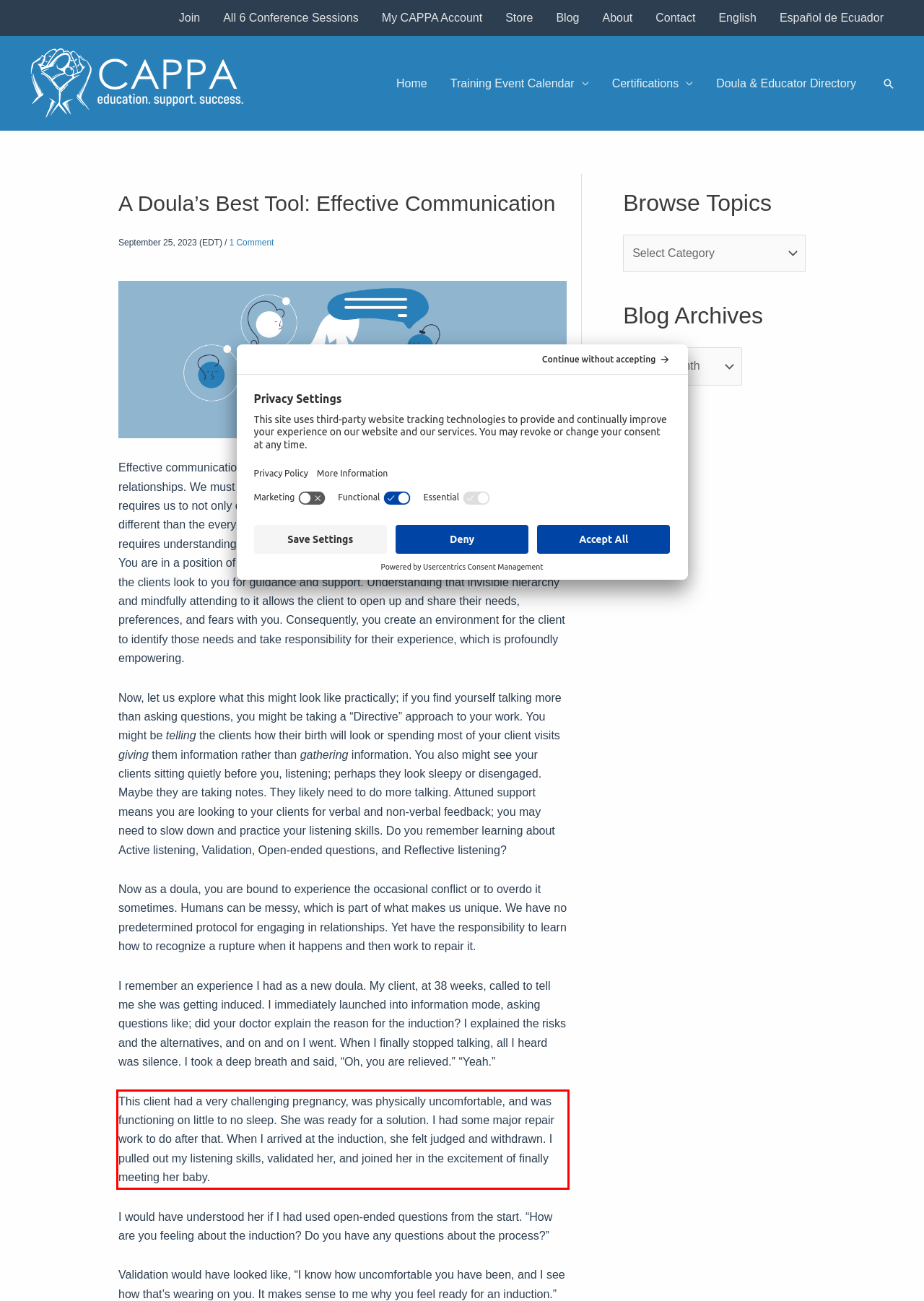Please recognize and transcribe the text located inside the red bounding box in the webpage image.

This client had a very challenging pregnancy, was physically uncomfortable, and was functioning on little to no sleep. She was ready for a solution. I had some major repair work to do after that. When I arrived at the induction, she felt judged and withdrawn. I pulled out my listening skills, validated her, and joined her in the excitement of finally meeting her baby.